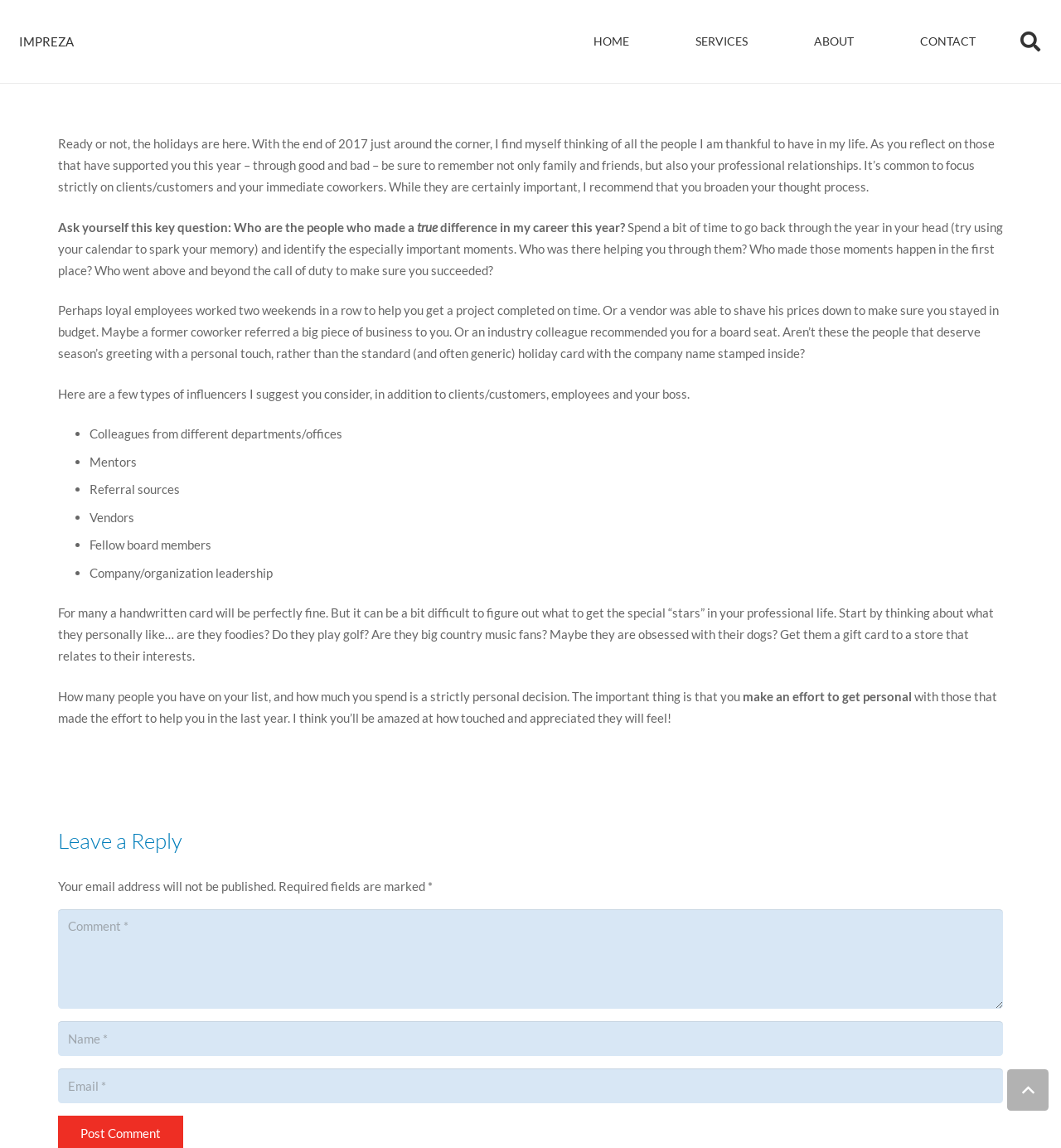Determine the bounding box coordinates of the UI element that matches the following description: "aria-label="Search" name="s" placeholder="Search"". The coordinates should be four float numbers between 0 and 1 in the format [left, top, right, bottom].

[0.951, 0.021, 0.993, 0.051]